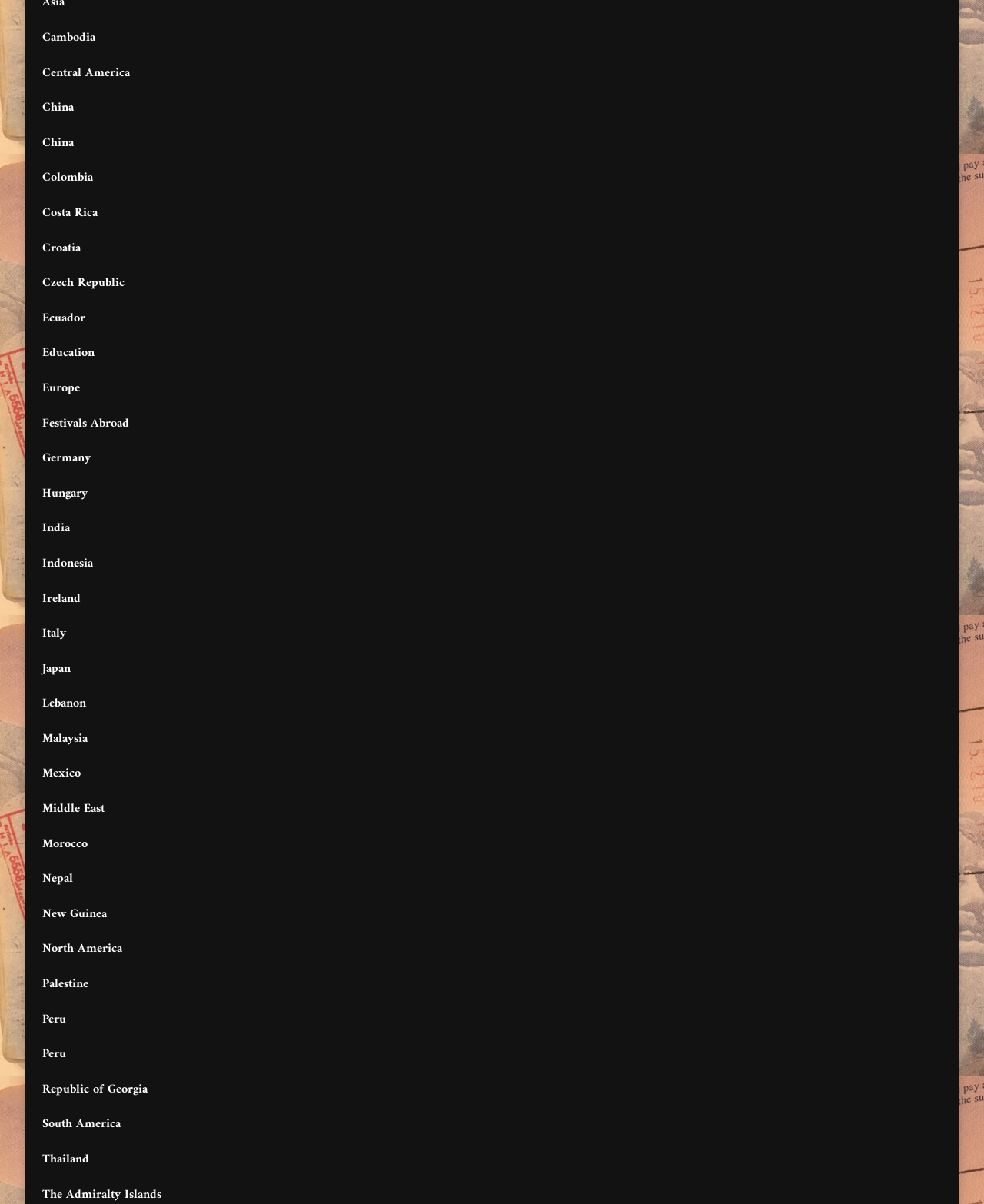Determine the bounding box for the UI element described here: "South America".

[0.043, 0.926, 0.123, 0.943]